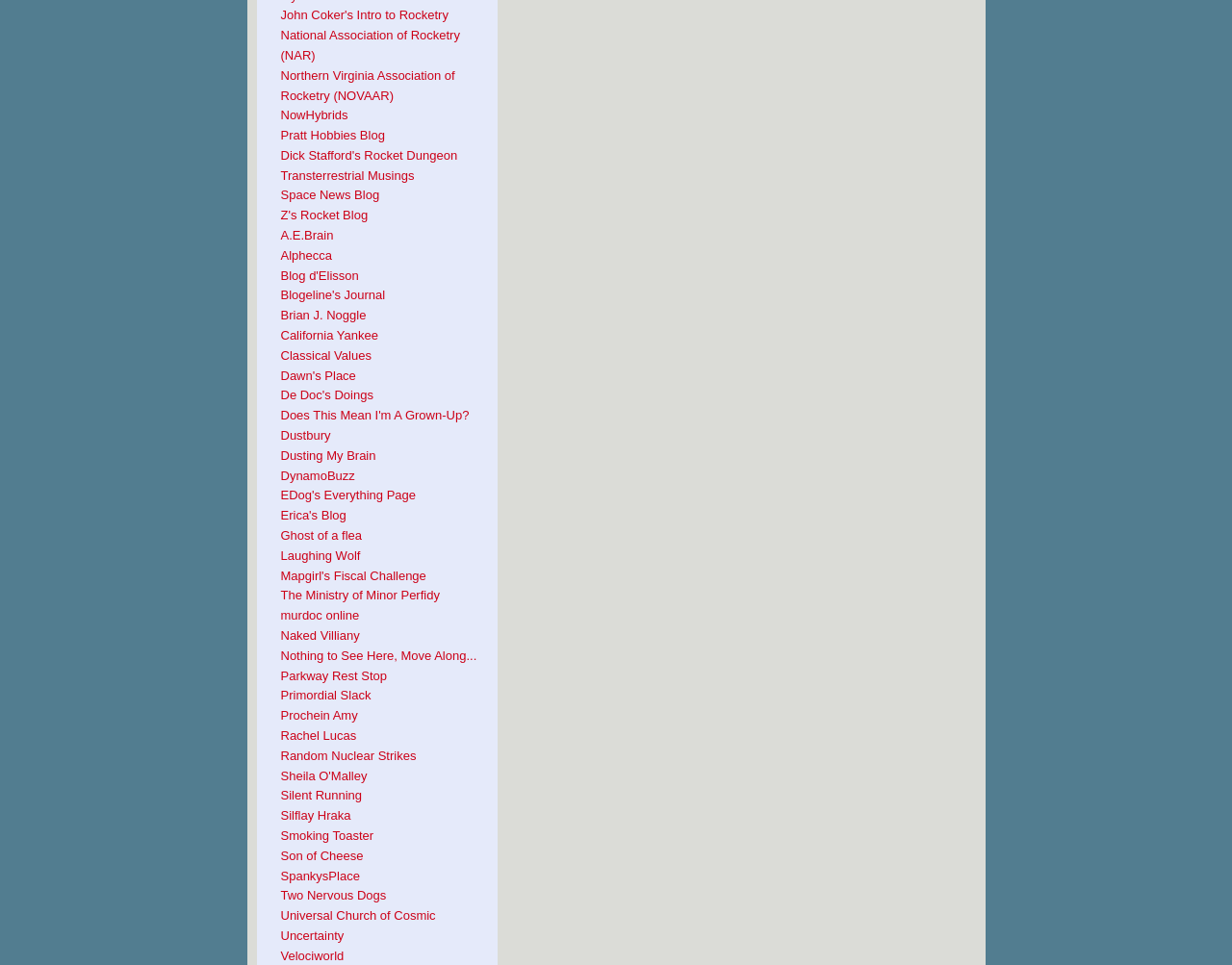Please predict the bounding box coordinates of the element's region where a click is necessary to complete the following instruction: "Read Z's Rocket Blog". The coordinates should be represented by four float numbers between 0 and 1, i.e., [left, top, right, bottom].

[0.228, 0.216, 0.299, 0.231]